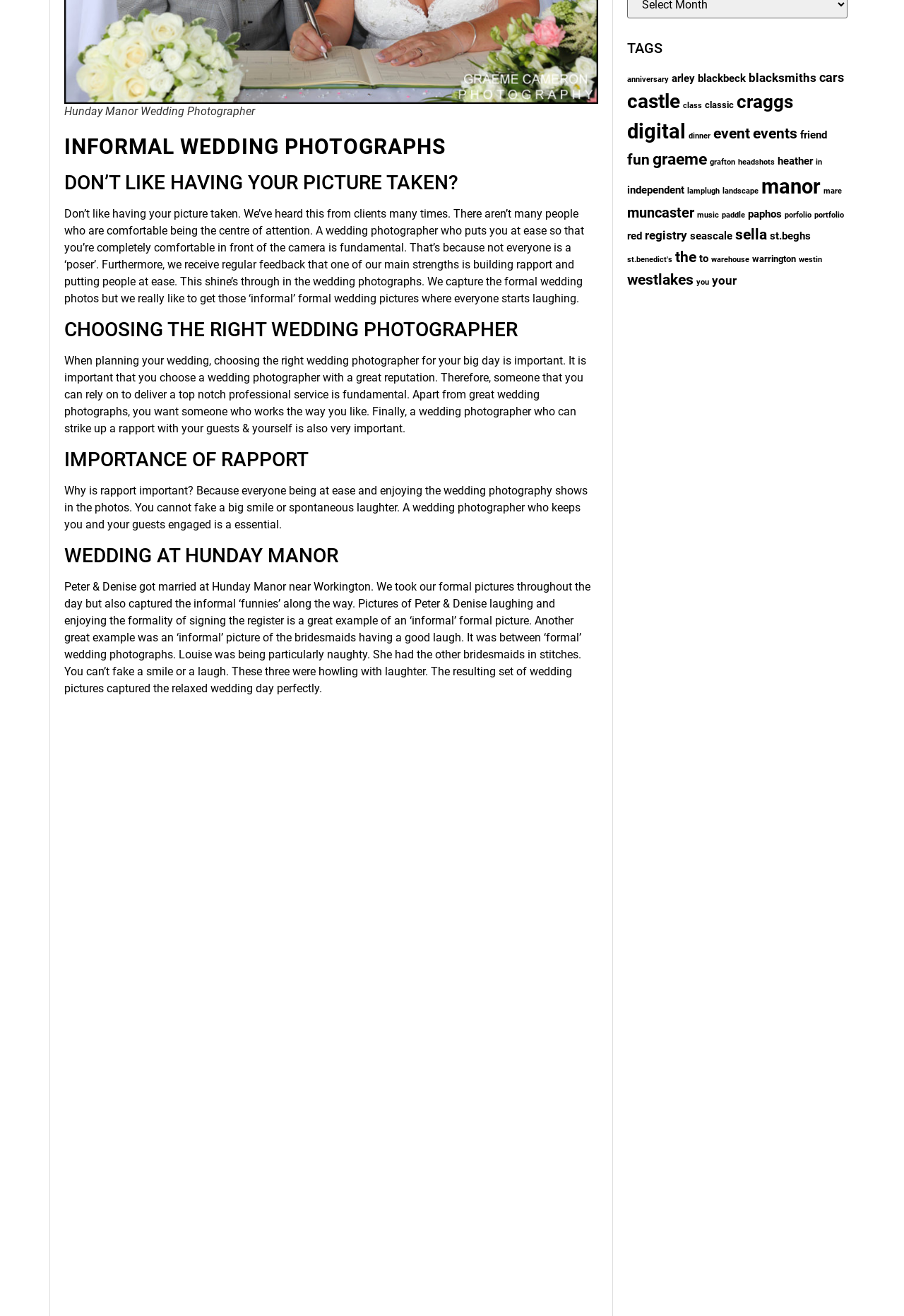Using the provided element description "parent_node: Search for: aria-label="Search"", determine the bounding box coordinates of the UI element.

None